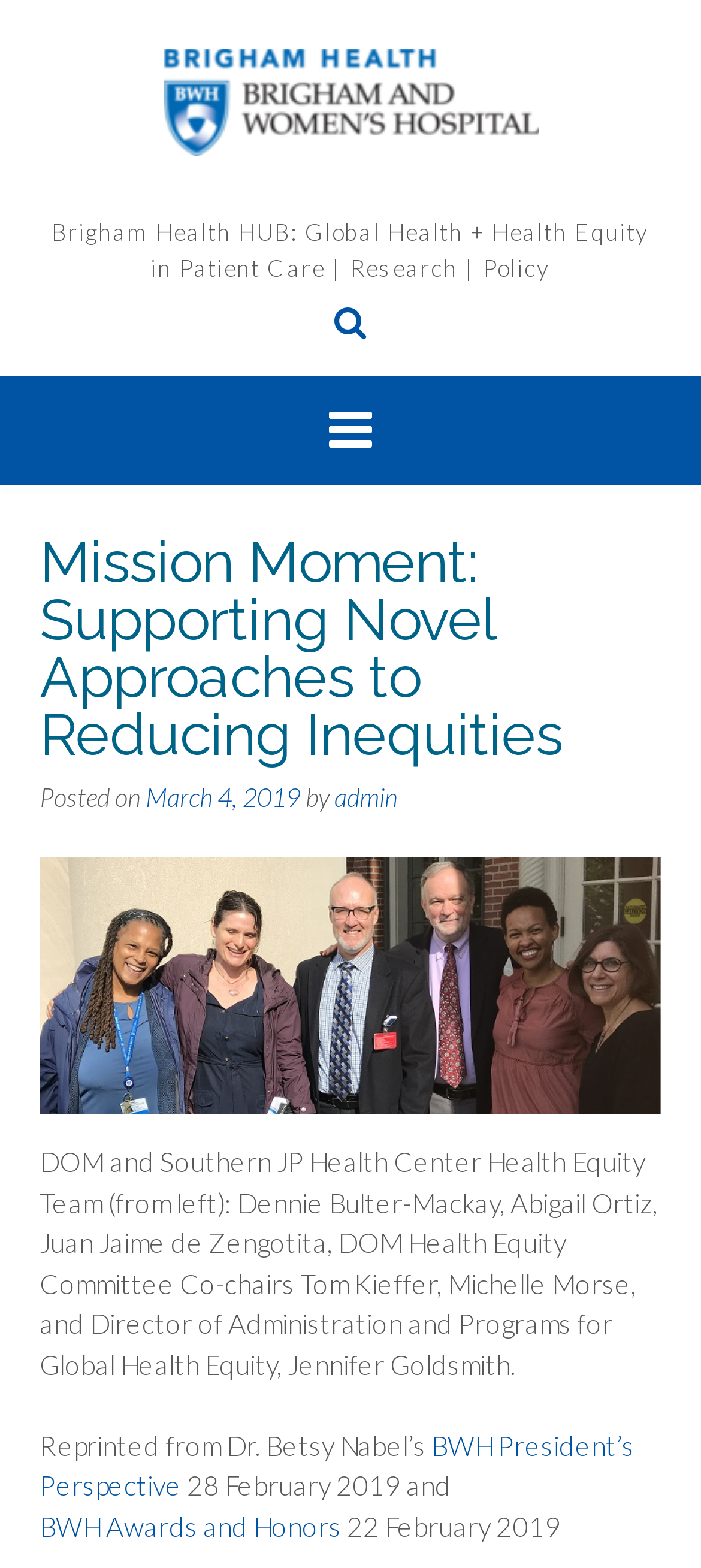What is the date of the BWH President’s Perspective?
Give a single word or phrase as your answer by examining the image.

28 February 2019